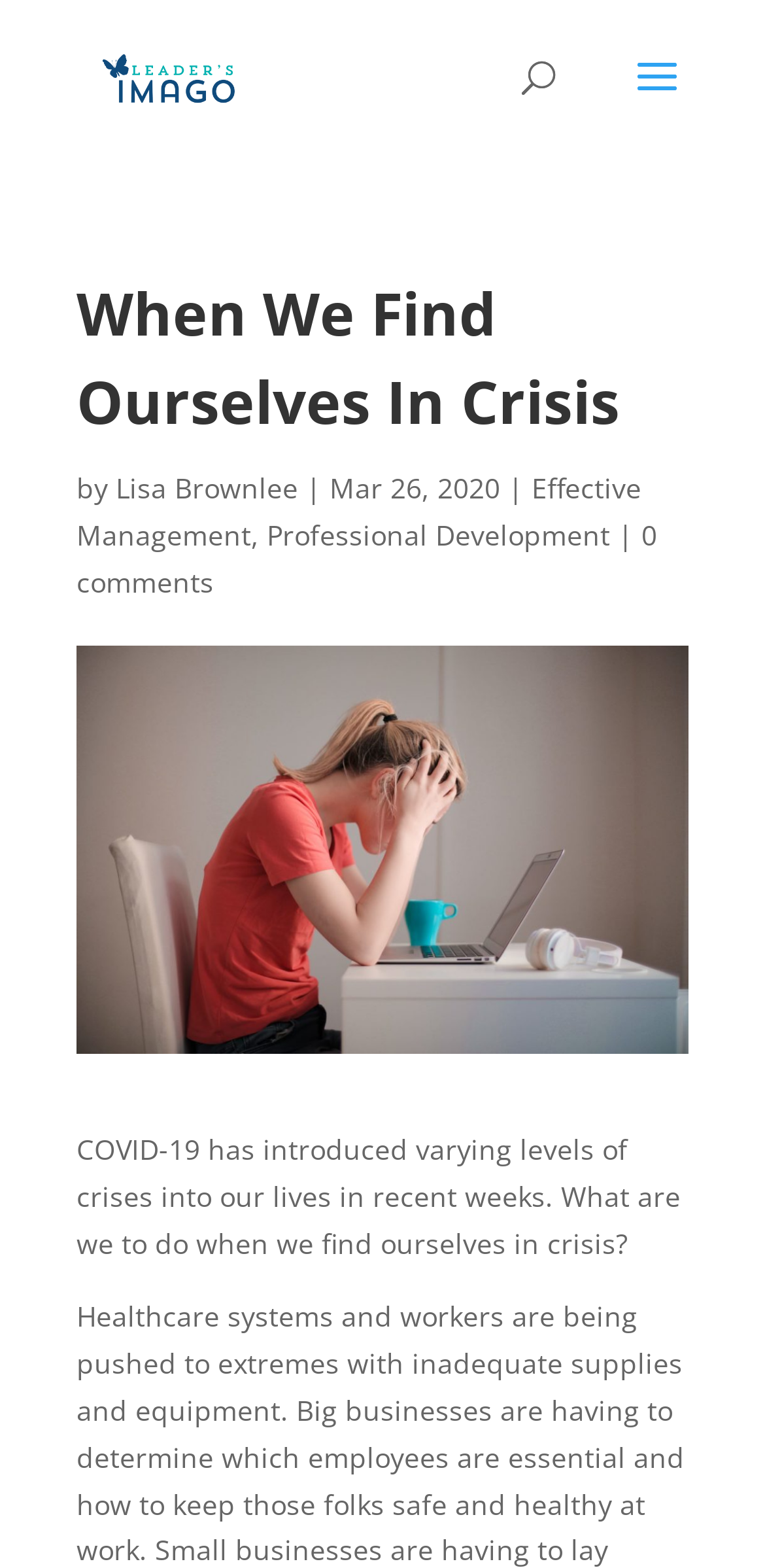Find the bounding box of the UI element described as follows: "alt="Da-War Path"".

None